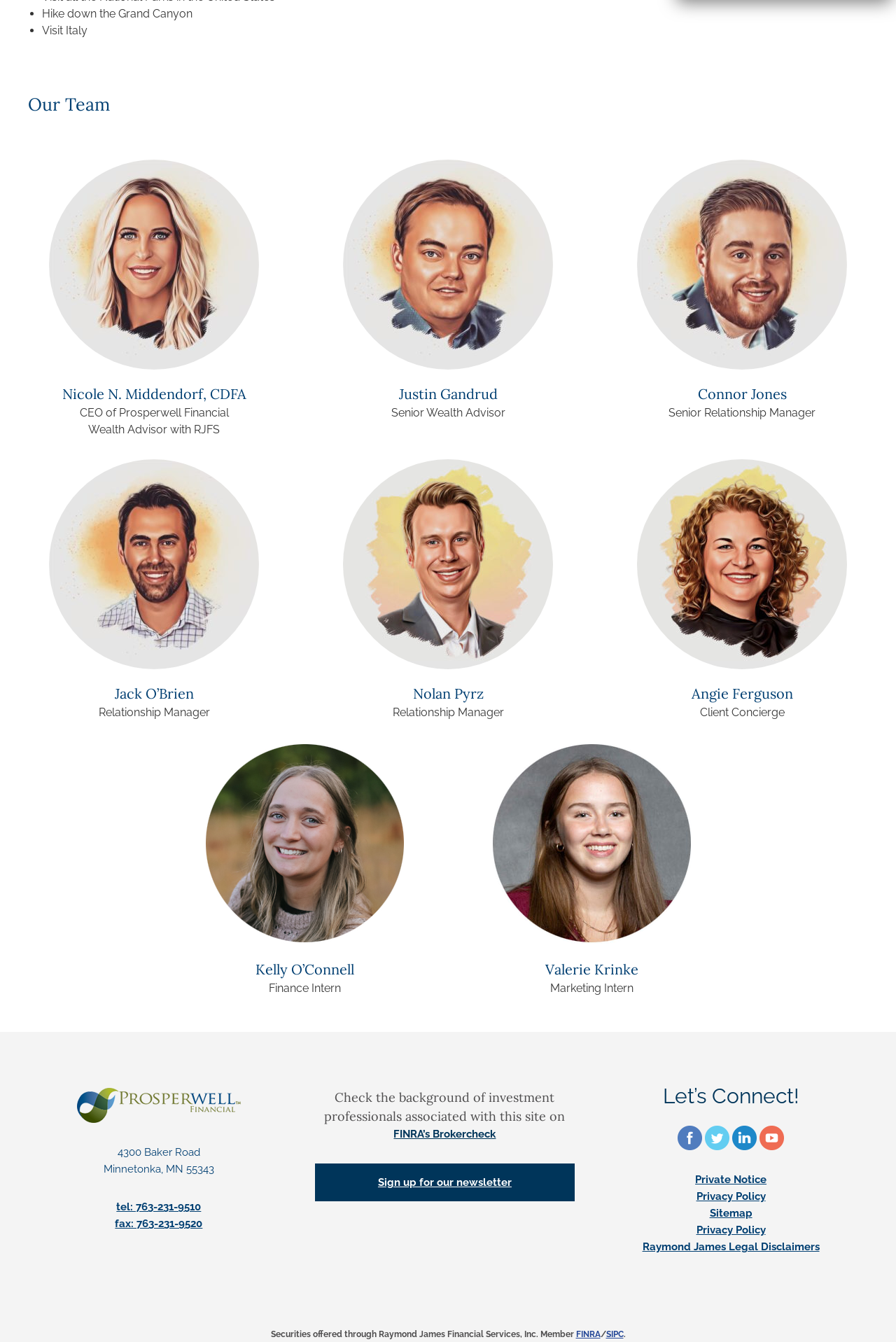Locate the bounding box coordinates of the segment that needs to be clicked to meet this instruction: "Sign up for the newsletter".

[0.422, 0.877, 0.571, 0.886]